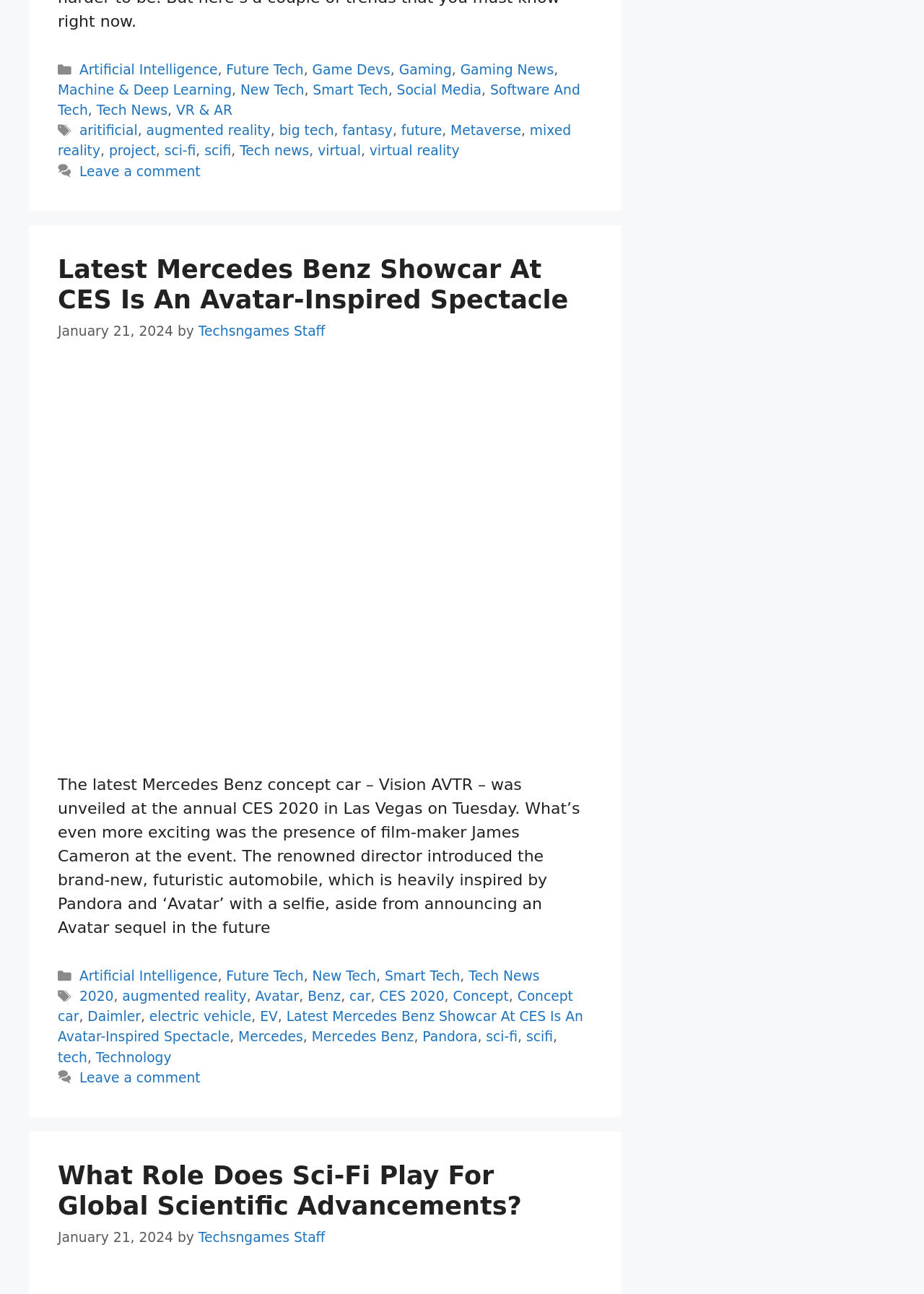What is the inspiration behind the design of the concept car?
Look at the image and provide a detailed response to the question.

The article mentions that the design of the concept car, Vision AVTR, is heavily inspired by Pandora and 'Avatar', which is a sci-fi movie directed by James Cameron.